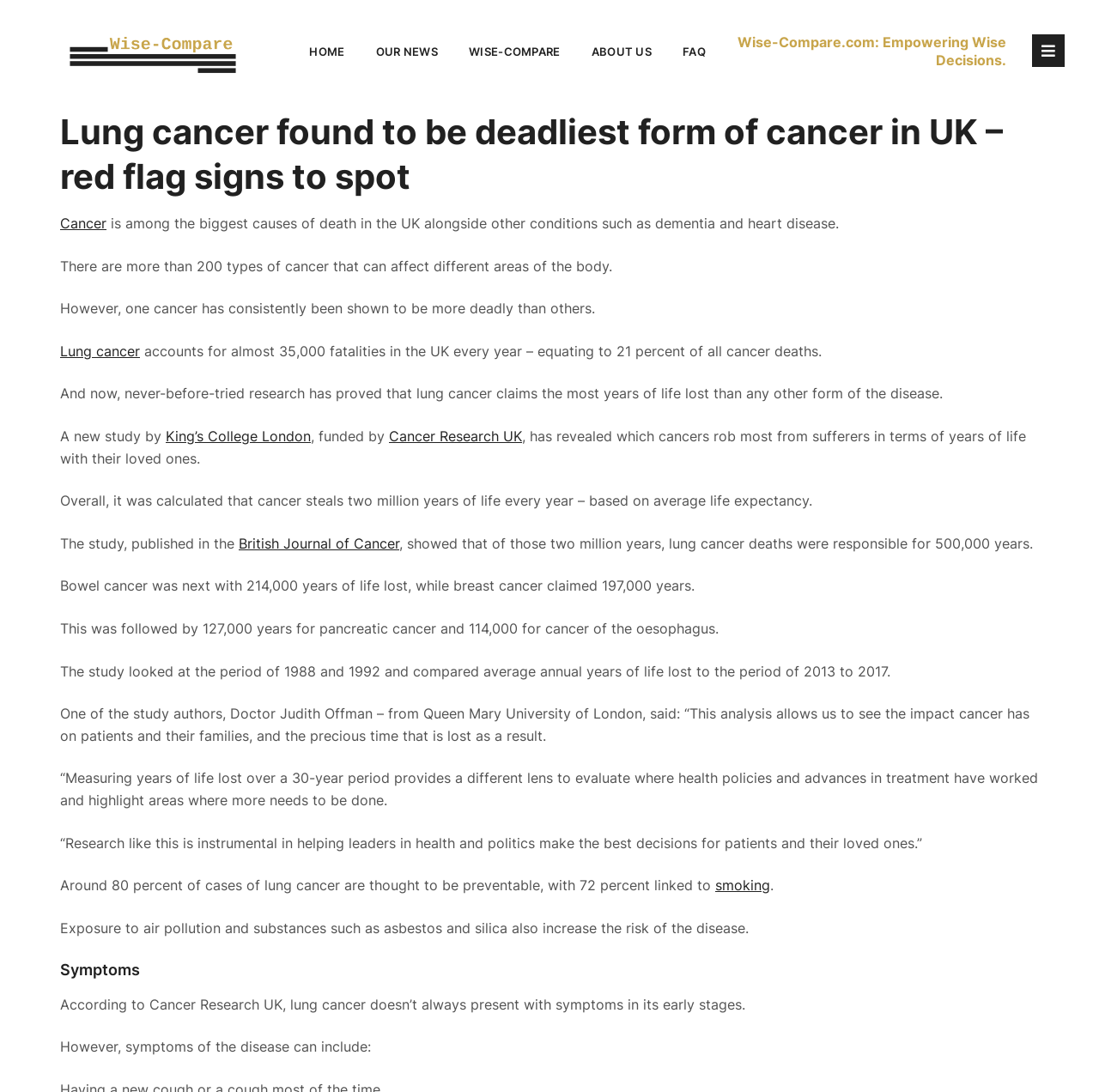What is the deadliest form of cancer in the UK?
Offer a detailed and exhaustive answer to the question.

According to the webpage, lung cancer is the deadliest form of cancer in the UK, accounting for almost 35,000 fatalities every year, which is 21 percent of all cancer deaths.